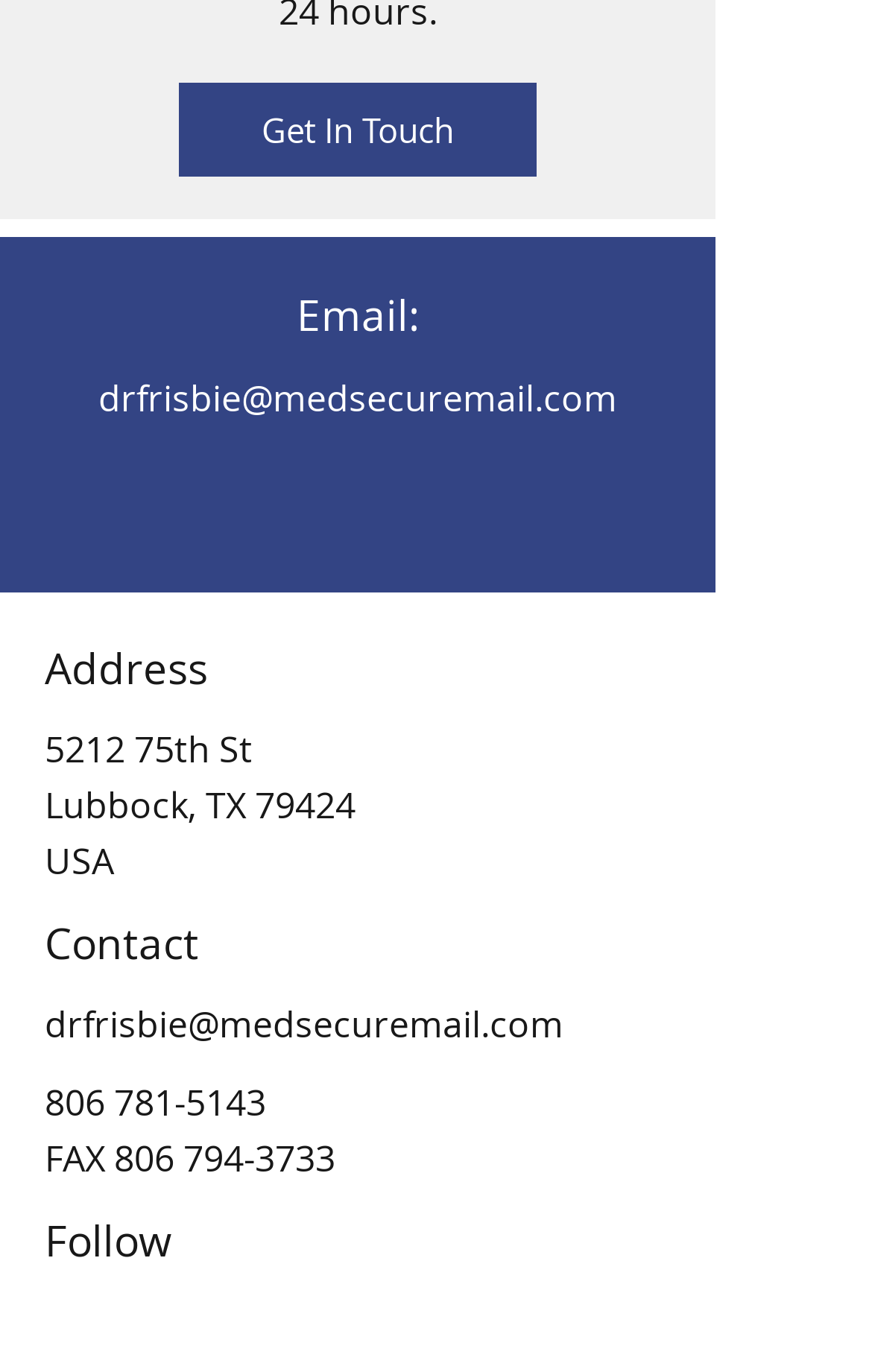What is the fax number?
Please give a detailed and elaborate explanation in response to the question.

I found the fax number by looking at the link element with the OCR text '806 794-3733' and its corresponding StaticText element with the OCR text 'FAX'.